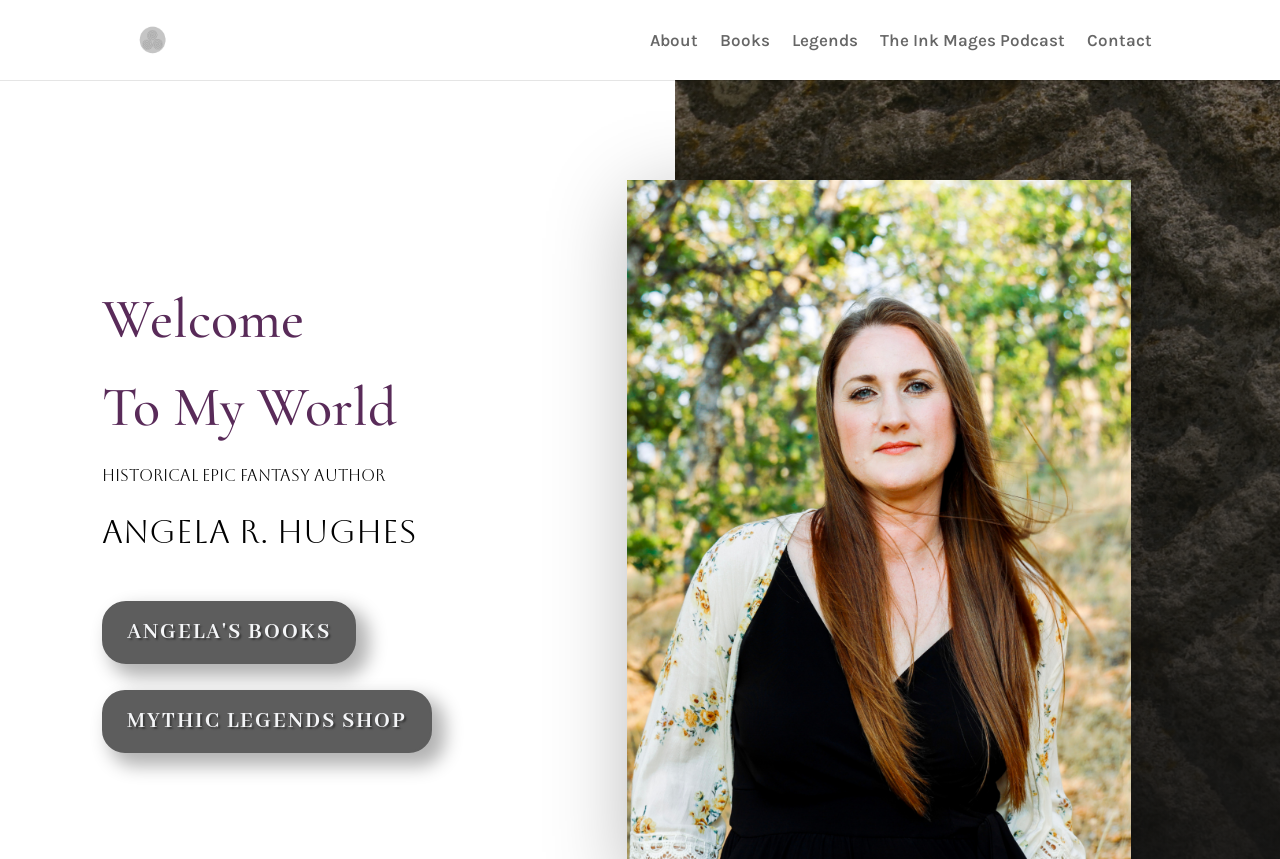Using the description: "Angela's Books", identify the bounding box of the corresponding UI element in the screenshot.

[0.08, 0.7, 0.278, 0.773]